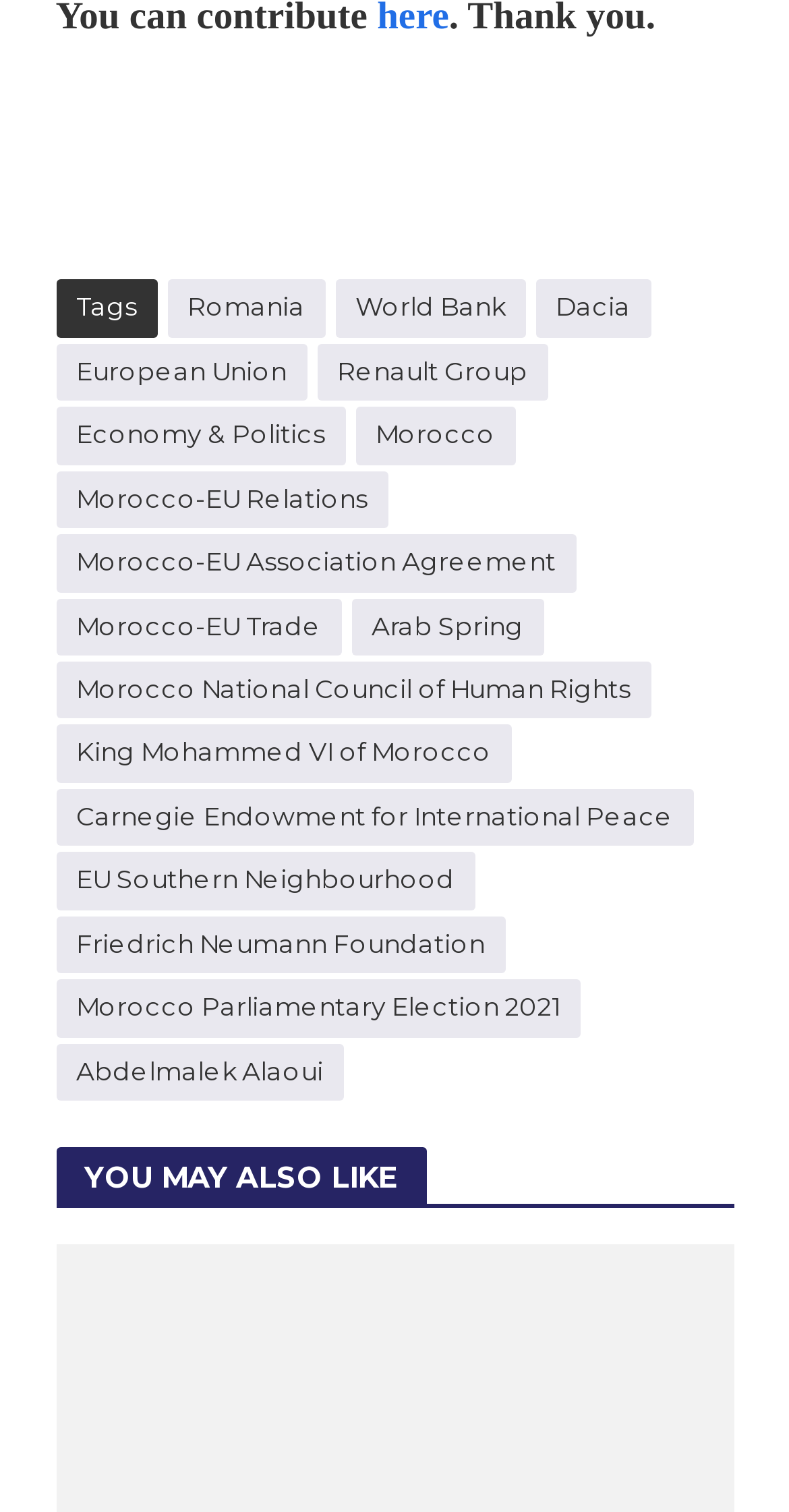Pinpoint the bounding box coordinates of the element that must be clicked to accomplish the following instruction: "learn about King Mohammed VI of Morocco". The coordinates should be in the format of four float numbers between 0 and 1, i.e., [left, top, right, bottom].

[0.071, 0.48, 0.647, 0.518]